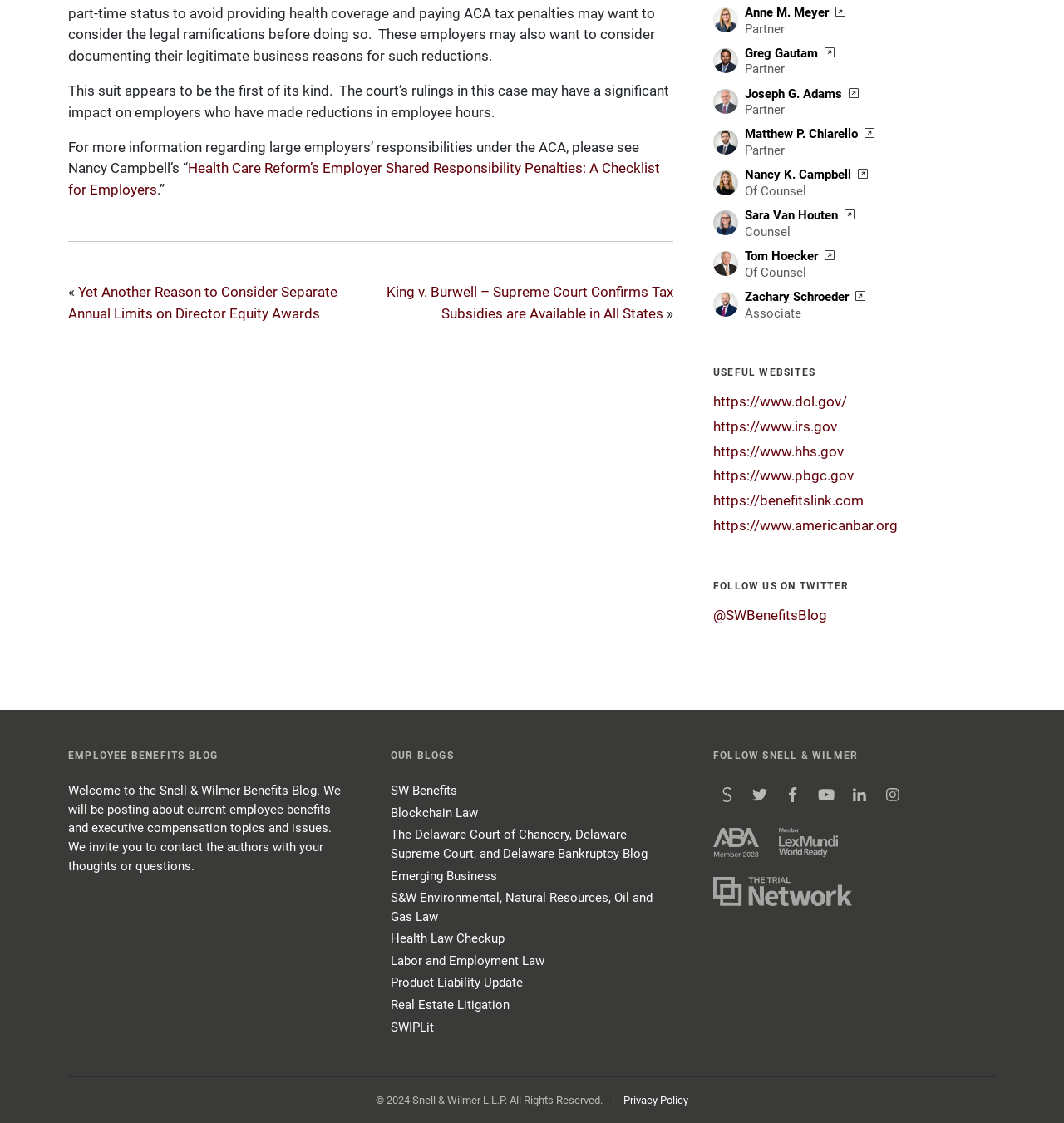Pinpoint the bounding box coordinates of the area that should be clicked to complete the following instruction: "Click on the link to read about Health Care Reform’s Employer Shared Responsibility Penalties". The coordinates must be given as four float numbers between 0 and 1, i.e., [left, top, right, bottom].

[0.064, 0.142, 0.62, 0.176]